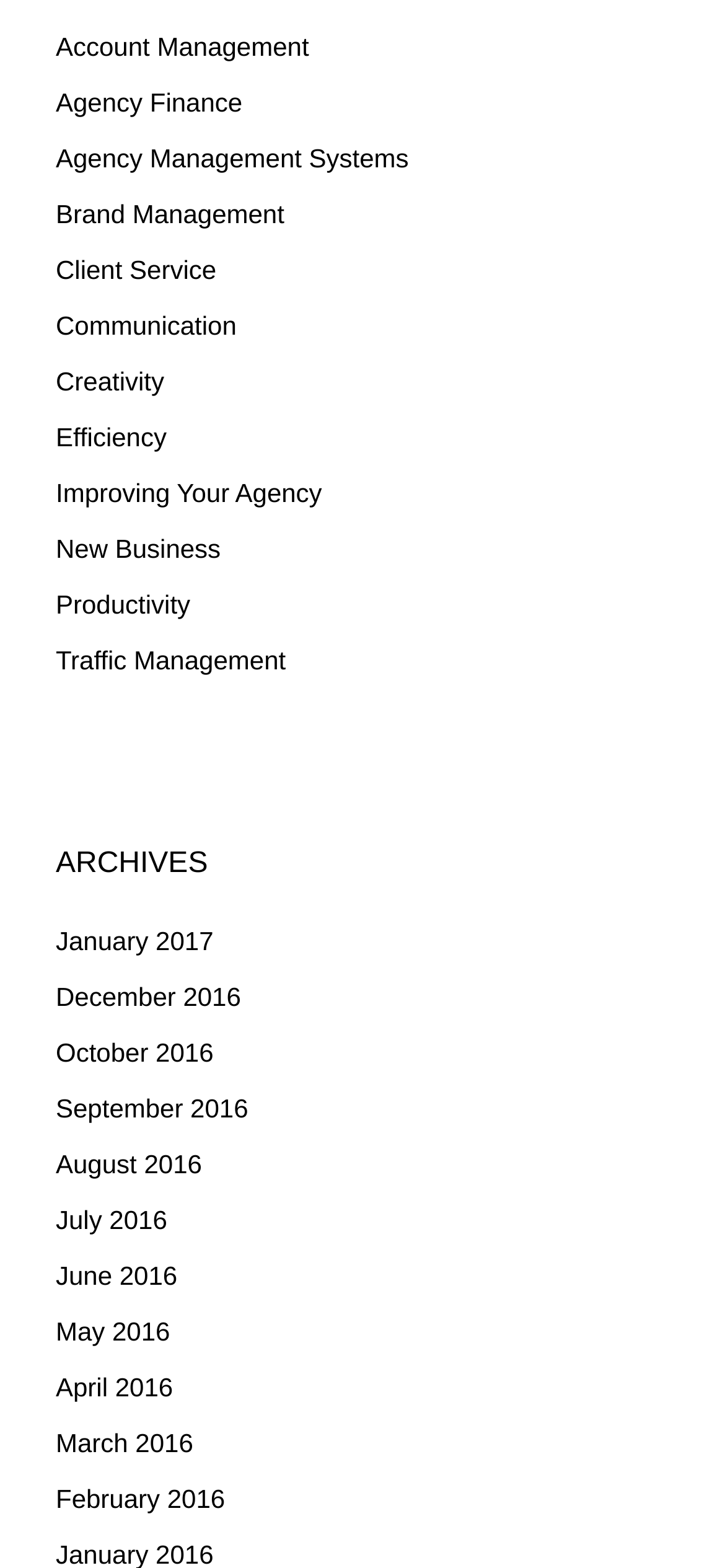Determine the coordinates of the bounding box for the clickable area needed to execute this instruction: "Learn about Improving Your Agency".

[0.077, 0.304, 0.444, 0.323]